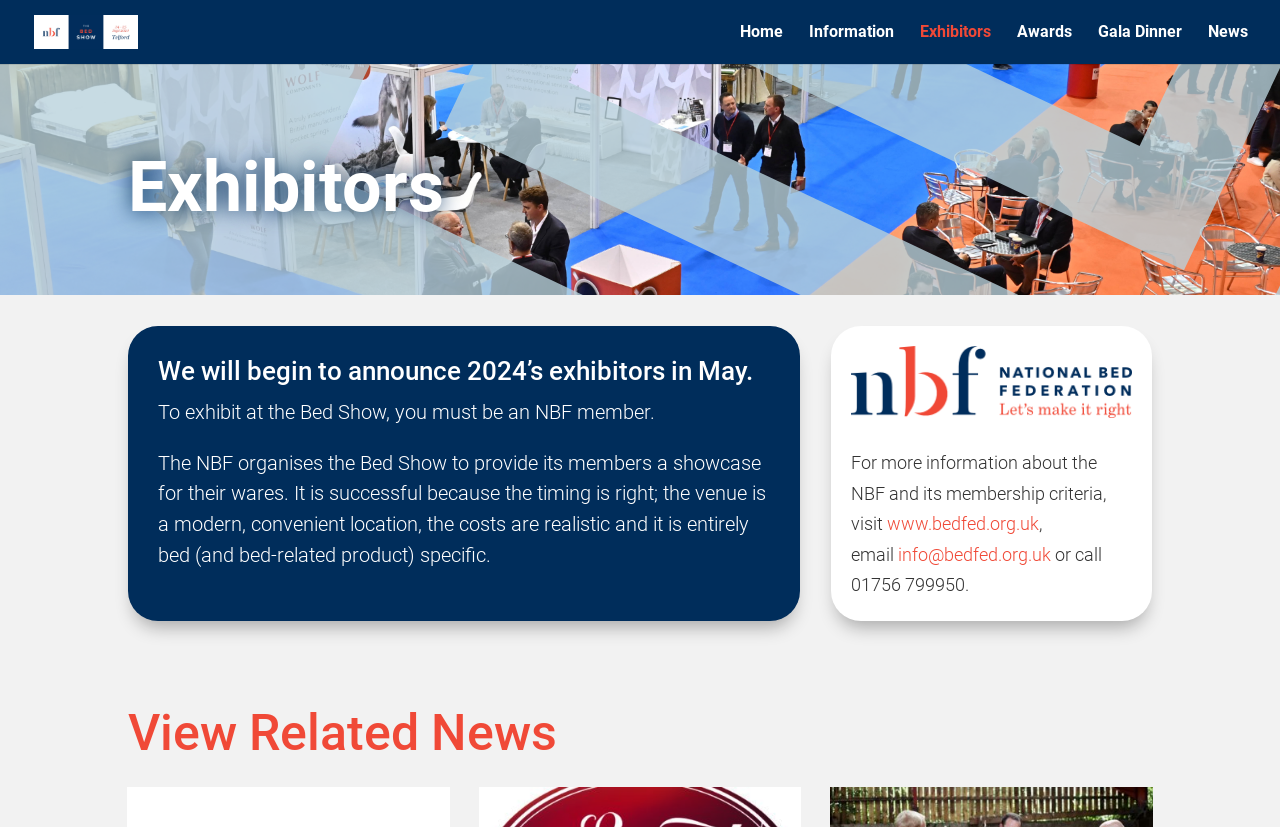Identify the bounding box coordinates for the region to click in order to carry out this instruction: "go to The Bed Show homepage". Provide the coordinates using four float numbers between 0 and 1, formatted as [left, top, right, bottom].

[0.027, 0.034, 0.215, 0.059]